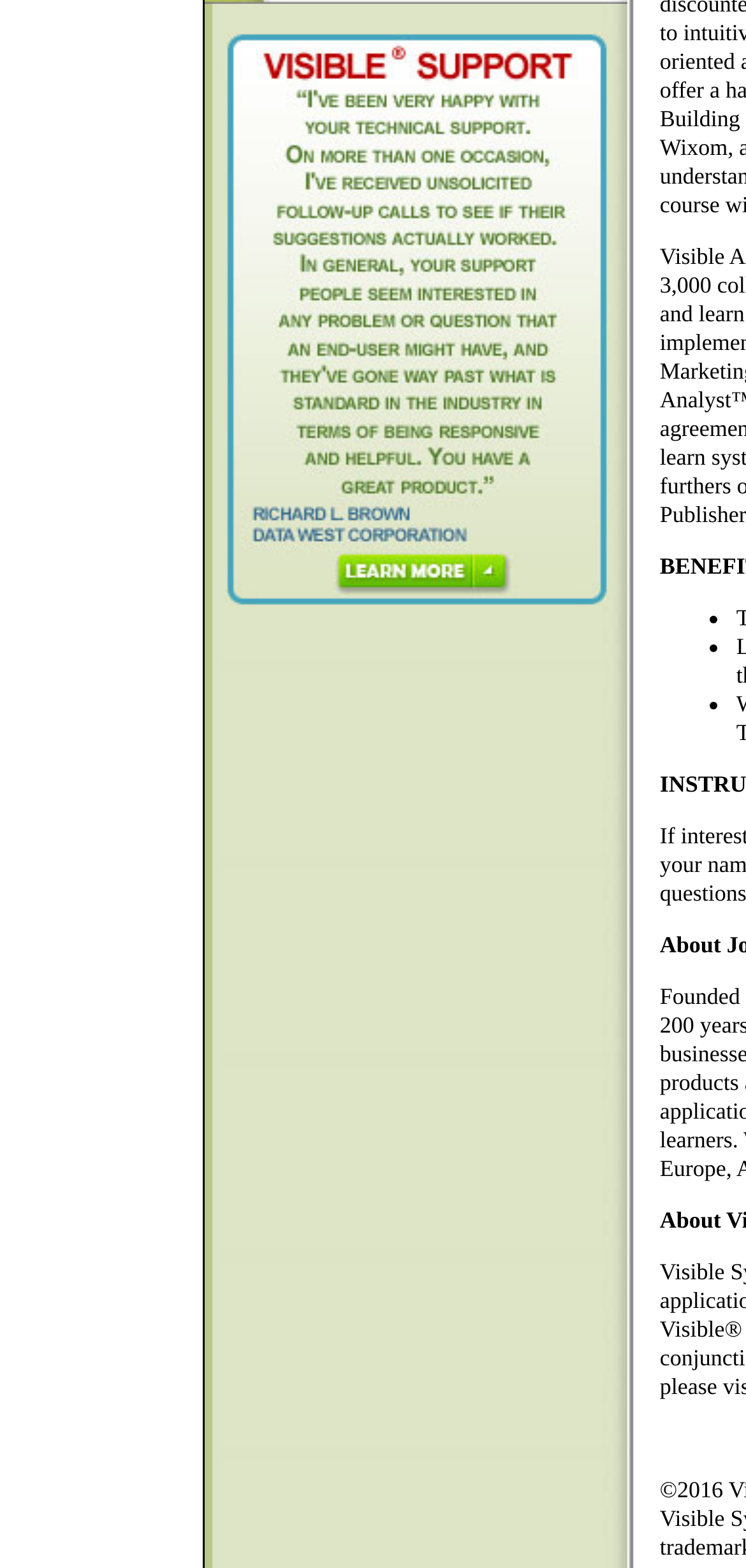Identify the bounding box coordinates for the UI element mentioned here: "name="slide"". Provide the coordinates as four float values between 0 and 1, i.e., [left, top, right, bottom].

[0.301, 0.373, 0.814, 0.39]